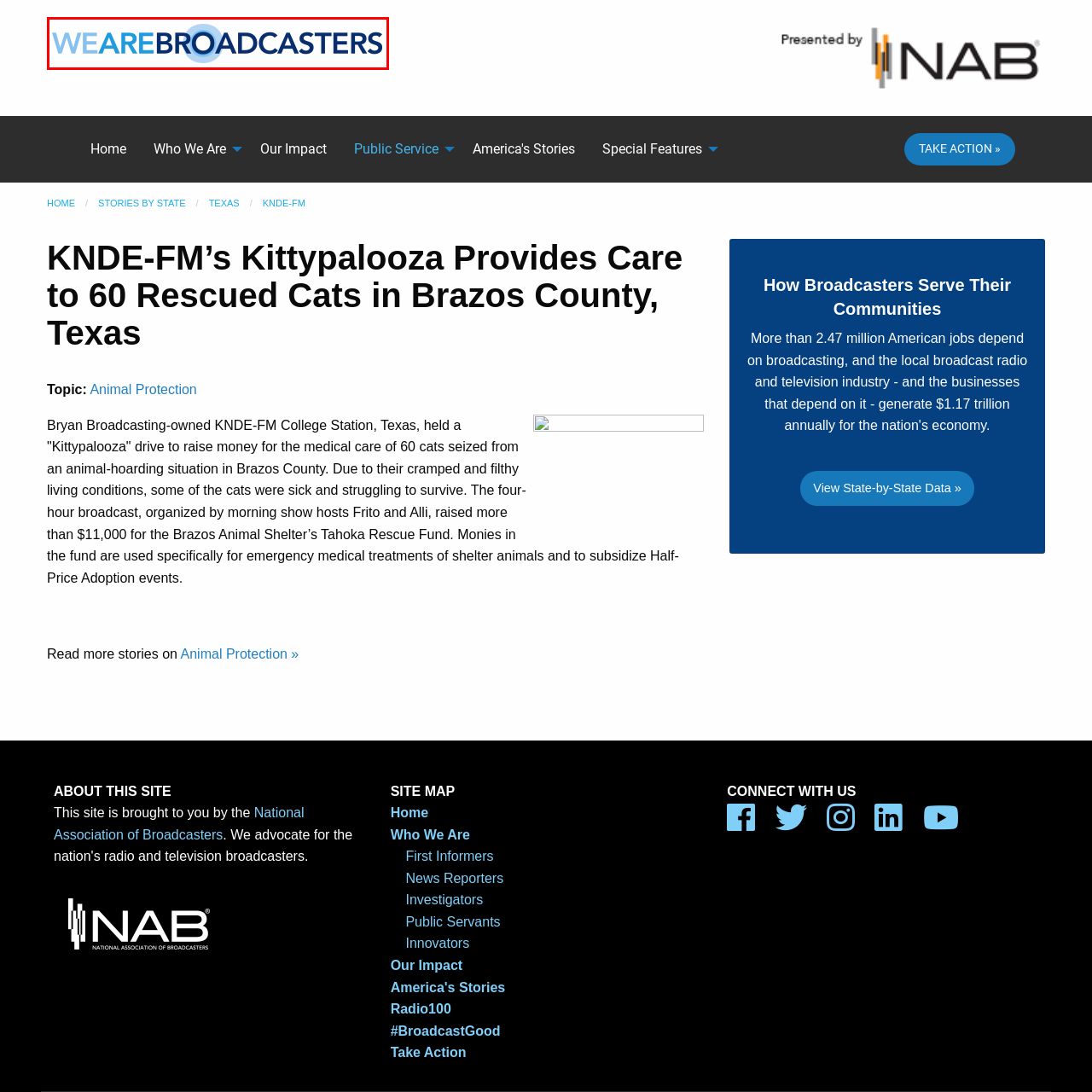Check the image highlighted by the red rectangle and provide a single word or phrase for the question:
How many words are in the text of the logo?

2 words and 1 phrase